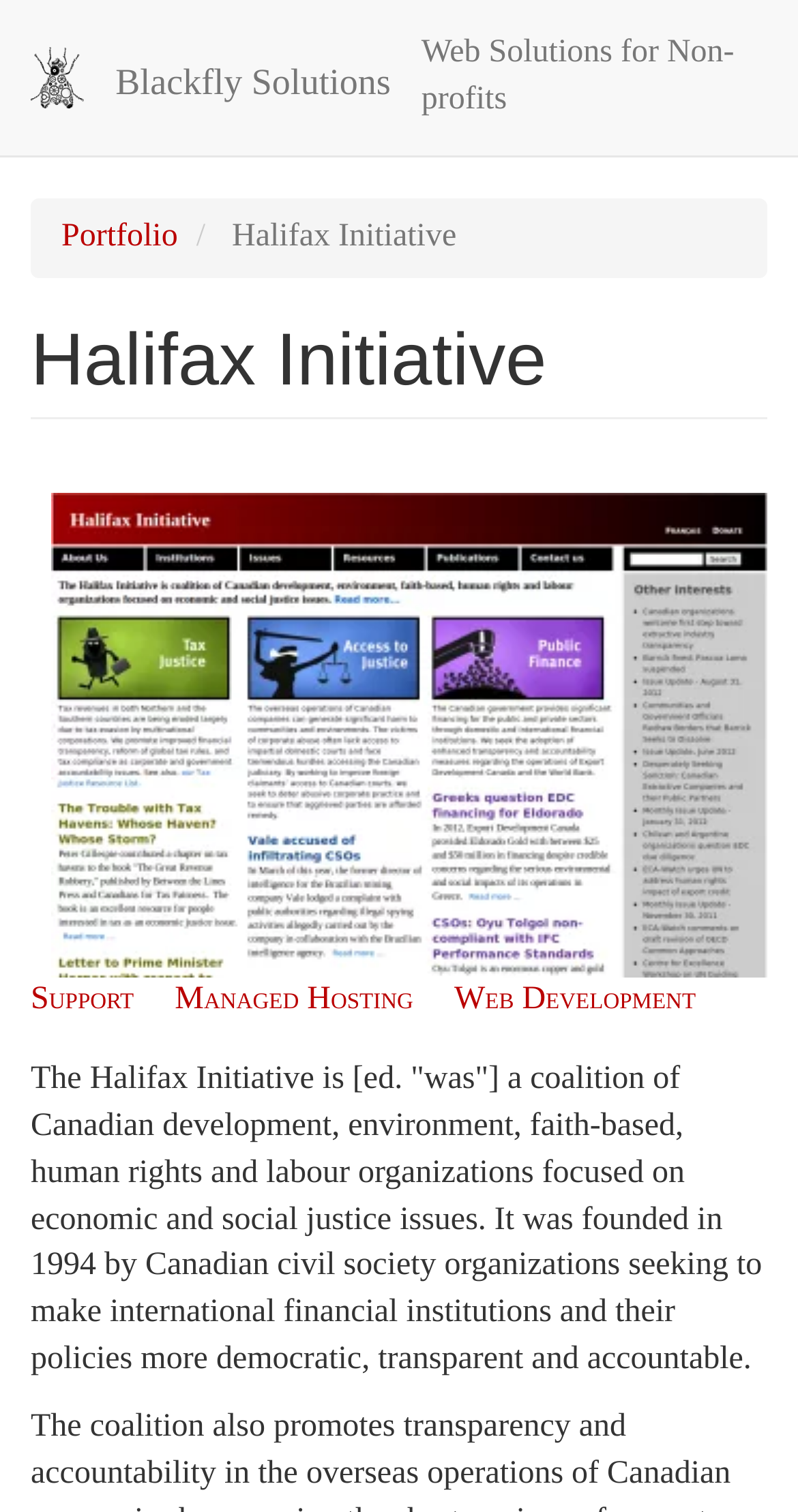What is the name of the company that developed the website?
Using the image as a reference, answer the question with a short word or phrase.

Blackfly Solutions